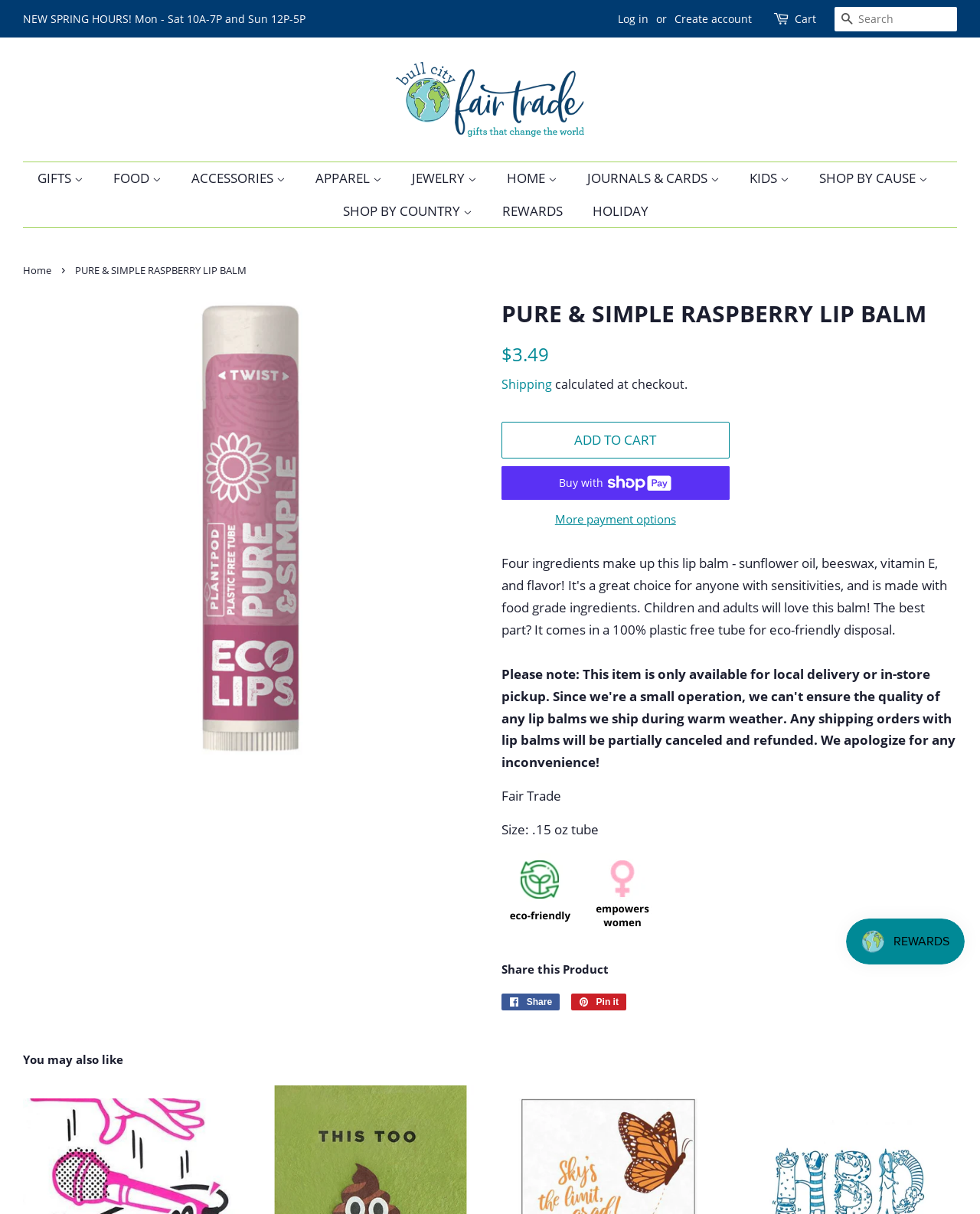Answer the question below with a single word or a brief phrase: 
How many search options are there?

1